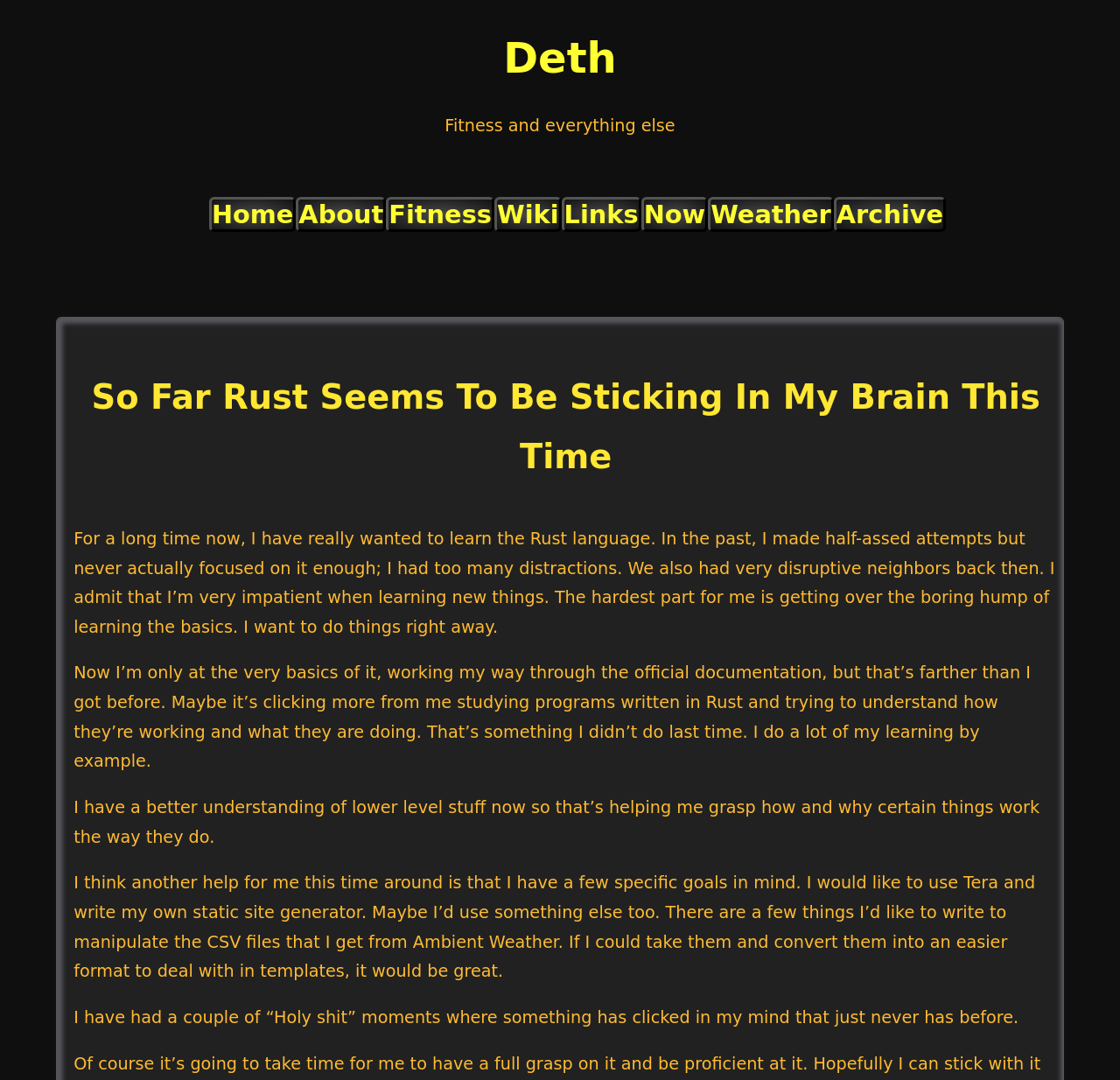Identify the bounding box coordinates of the area you need to click to perform the following instruction: "go to archive page".

[0.744, 0.183, 0.845, 0.215]